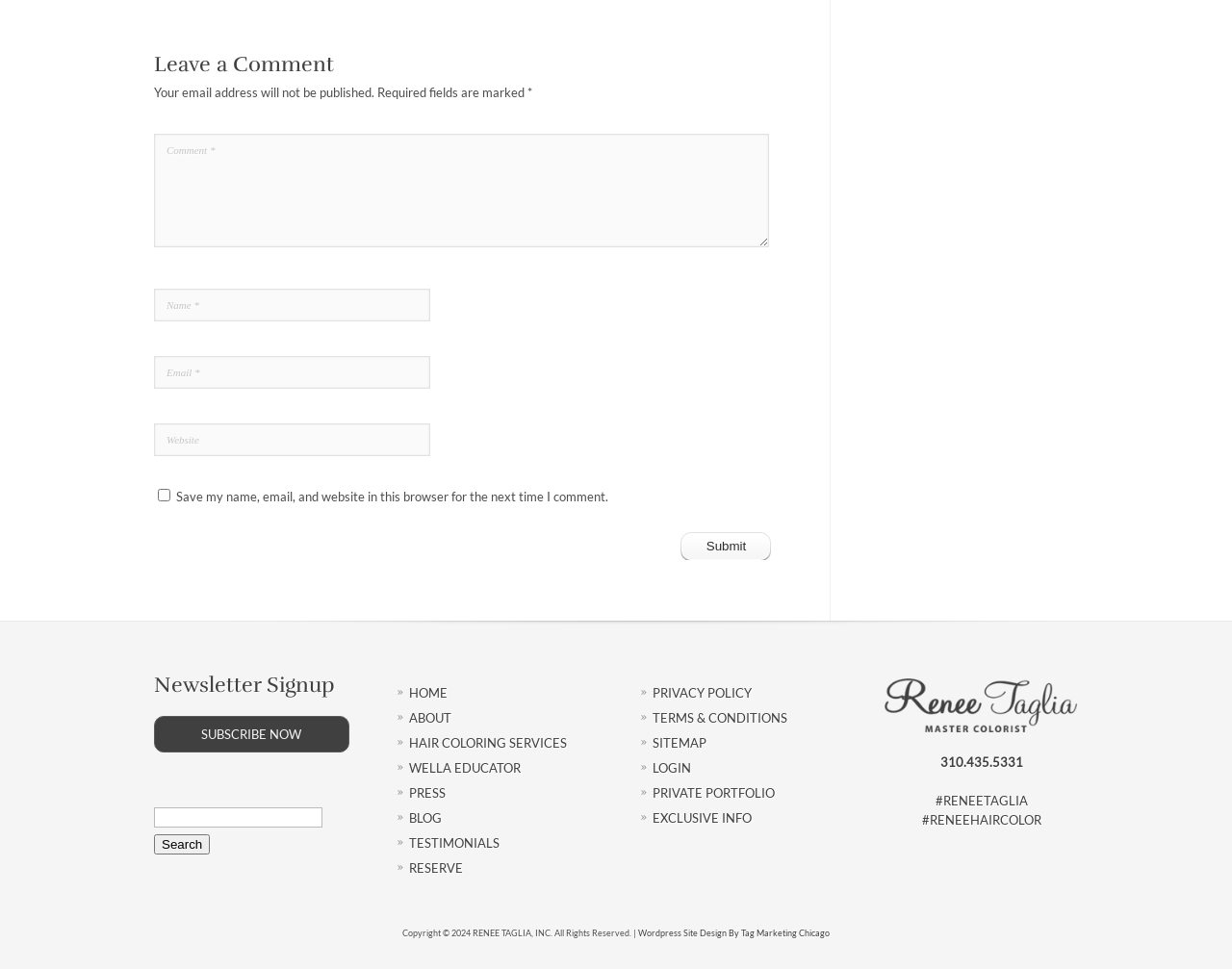Determine the bounding box coordinates of the target area to click to execute the following instruction: "Leave a comment."

[0.125, 0.055, 0.634, 0.084]